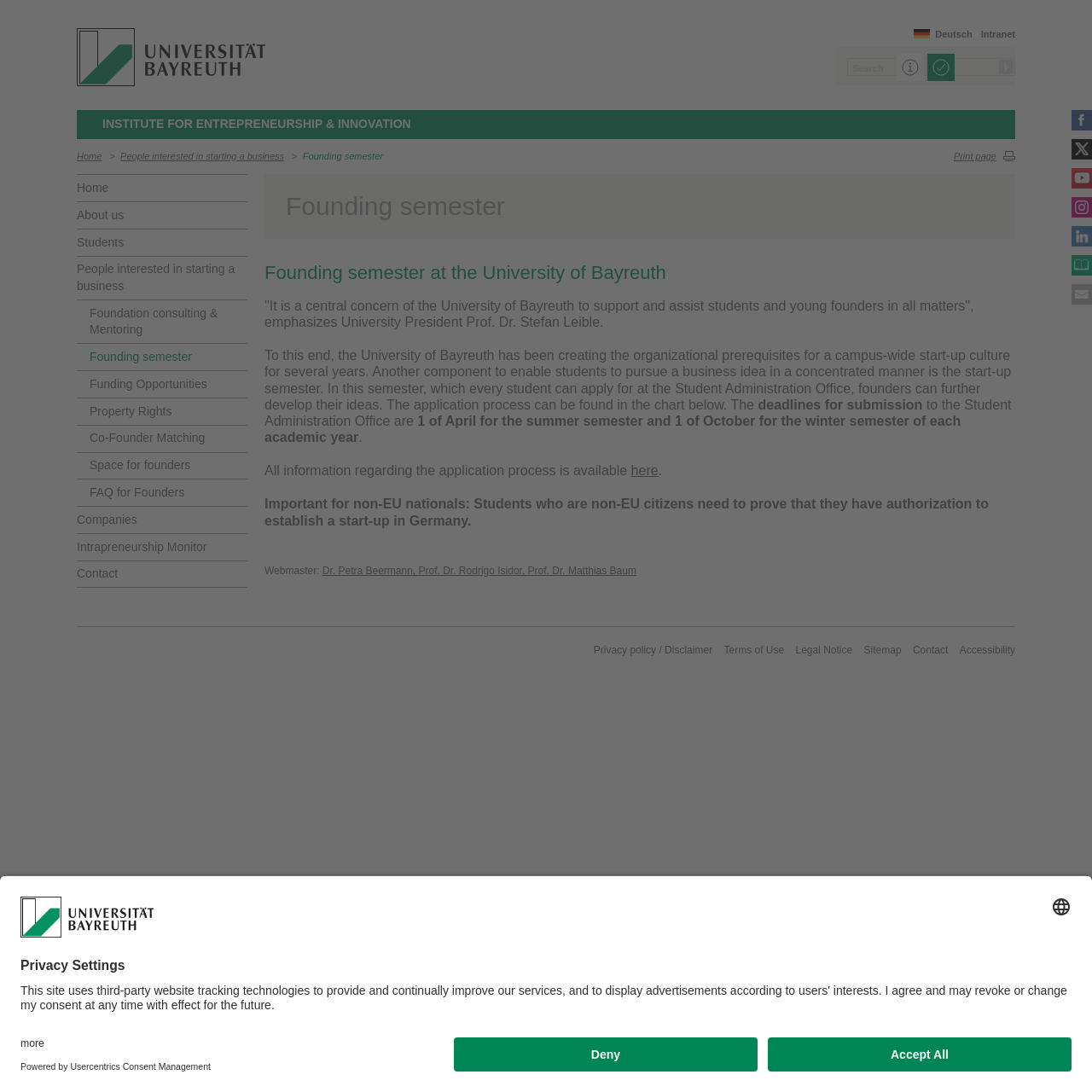Please determine the bounding box coordinates of the clickable area required to carry out the following instruction: "Learn more about the founding semester". The coordinates must be four float numbers between 0 and 1, represented as [left, top, right, bottom].

[0.821, 0.049, 0.846, 0.074]